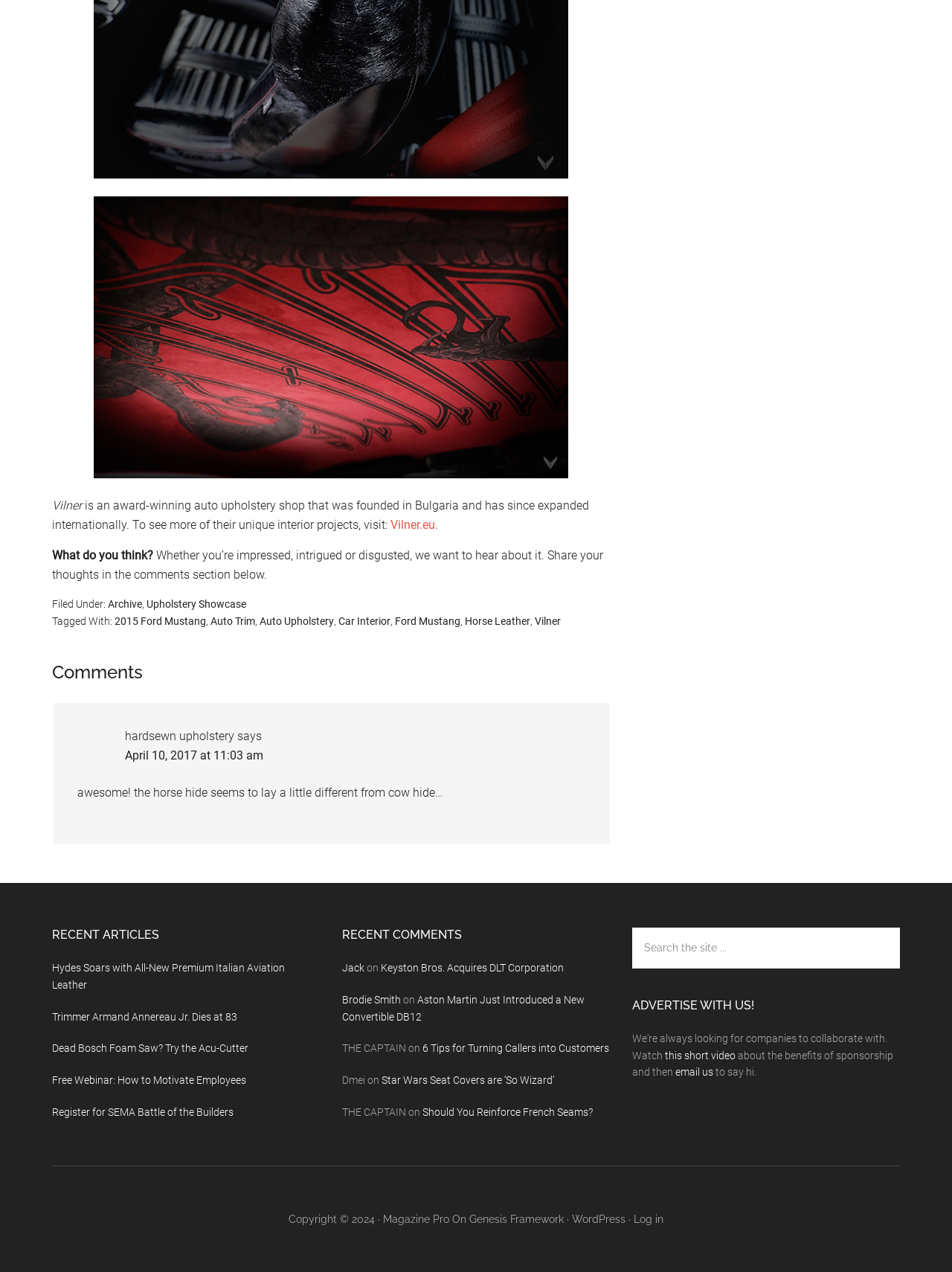Predict the bounding box coordinates for the UI element described as: "Archive". The coordinates should be four float numbers between 0 and 1, presented as [left, top, right, bottom].

[0.113, 0.47, 0.149, 0.479]